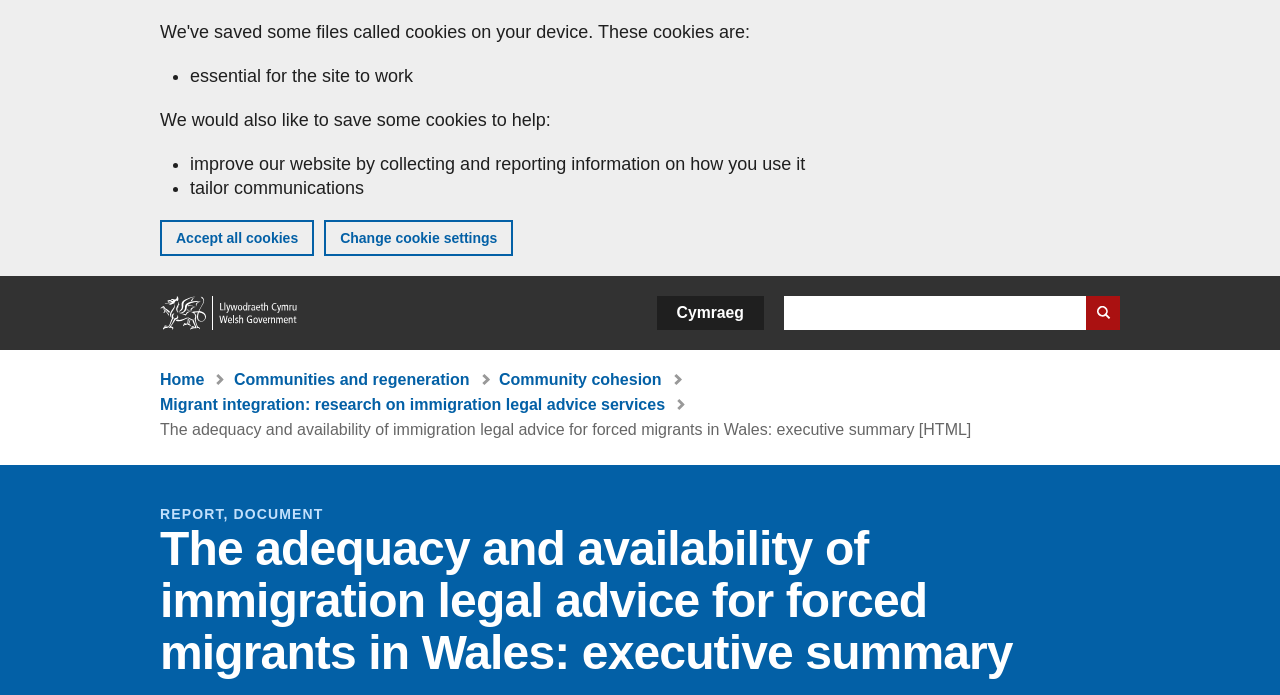Given the content of the image, can you provide a detailed answer to the question?
What is the topic of the webpage?

The webpage is focused on the topic of immigration legal advice services for forced migrants in Wales, as indicated by the breadcrumb links and the title of the webpage. The webpage appears to be providing information on the availability and adequacy of such services in Wales.